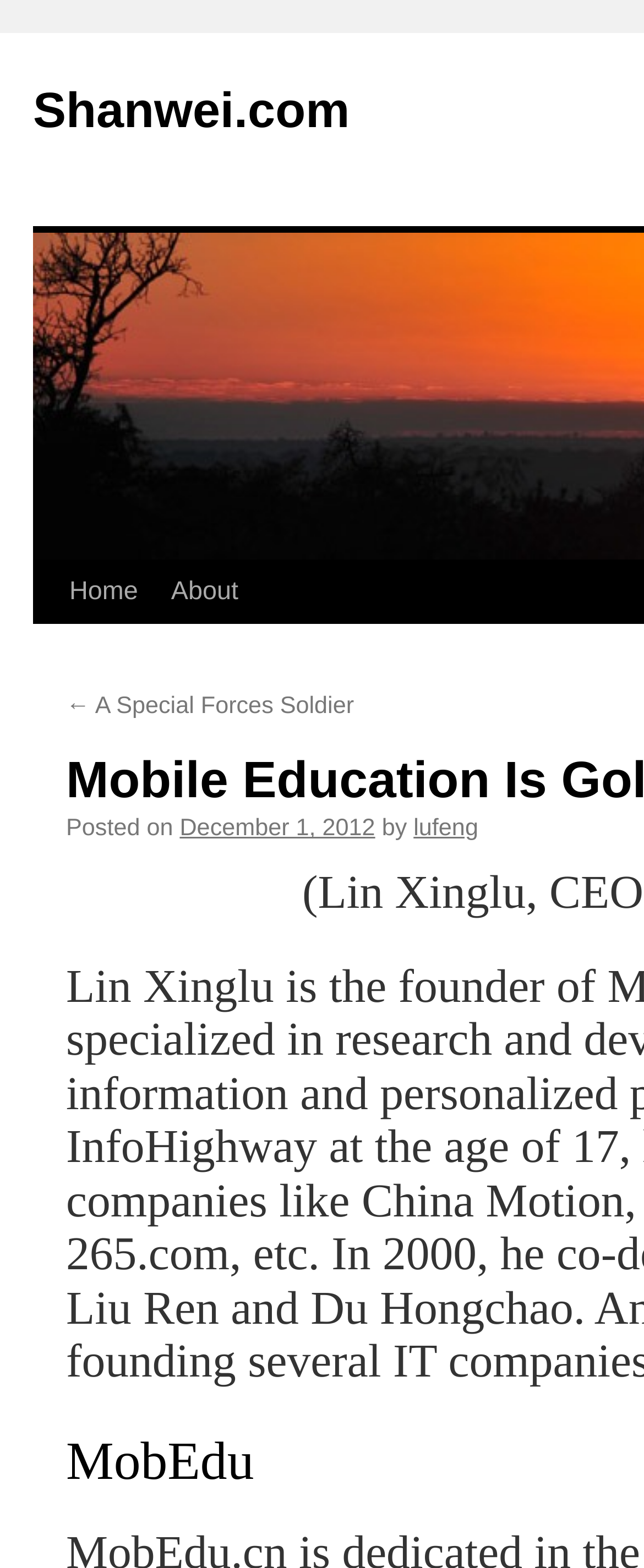Who is the author of the article? Look at the image and give a one-word or short phrase answer.

lufeng